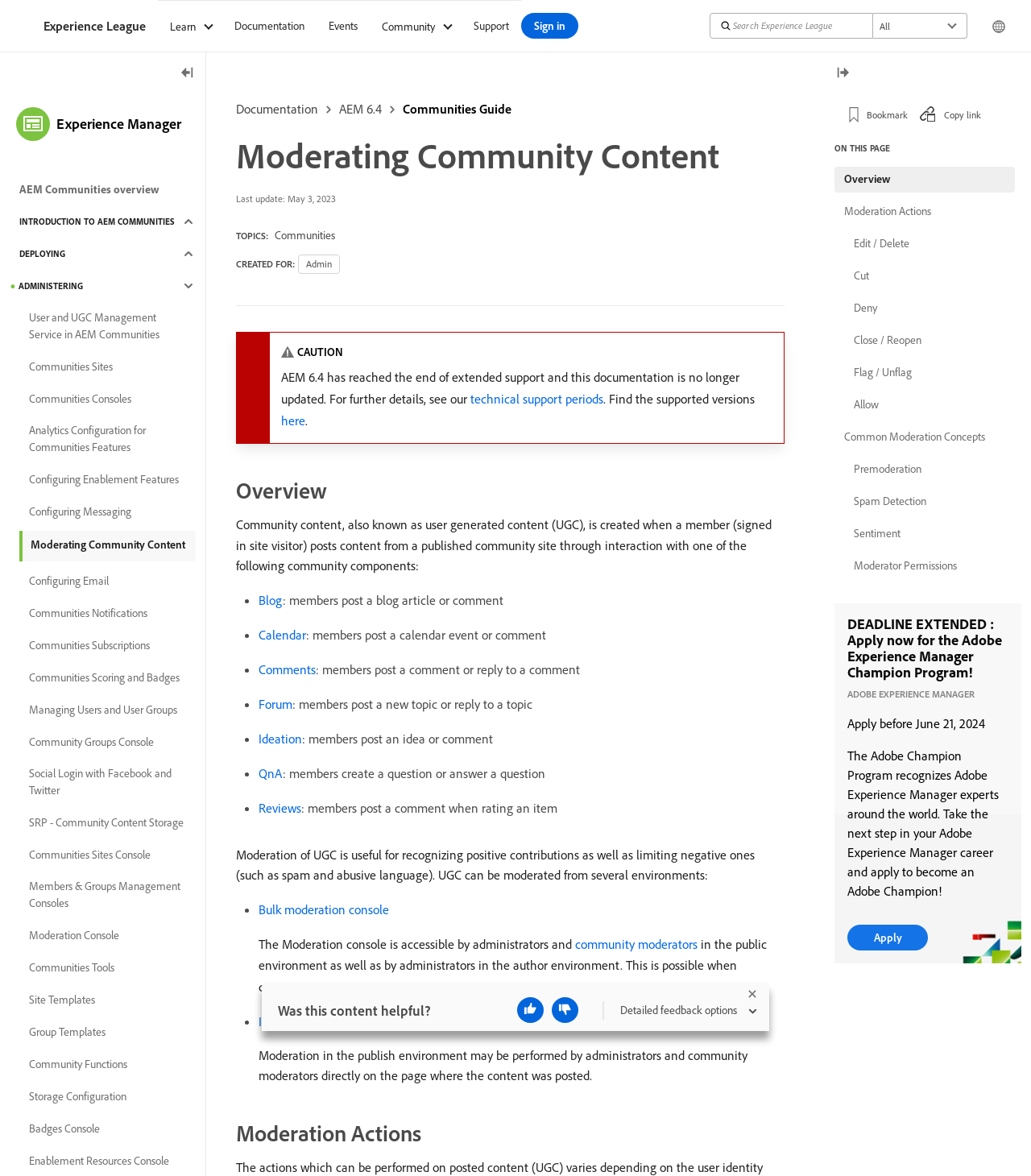What is community content?
Refer to the image and respond with a one-word or short-phrase answer.

User generated content